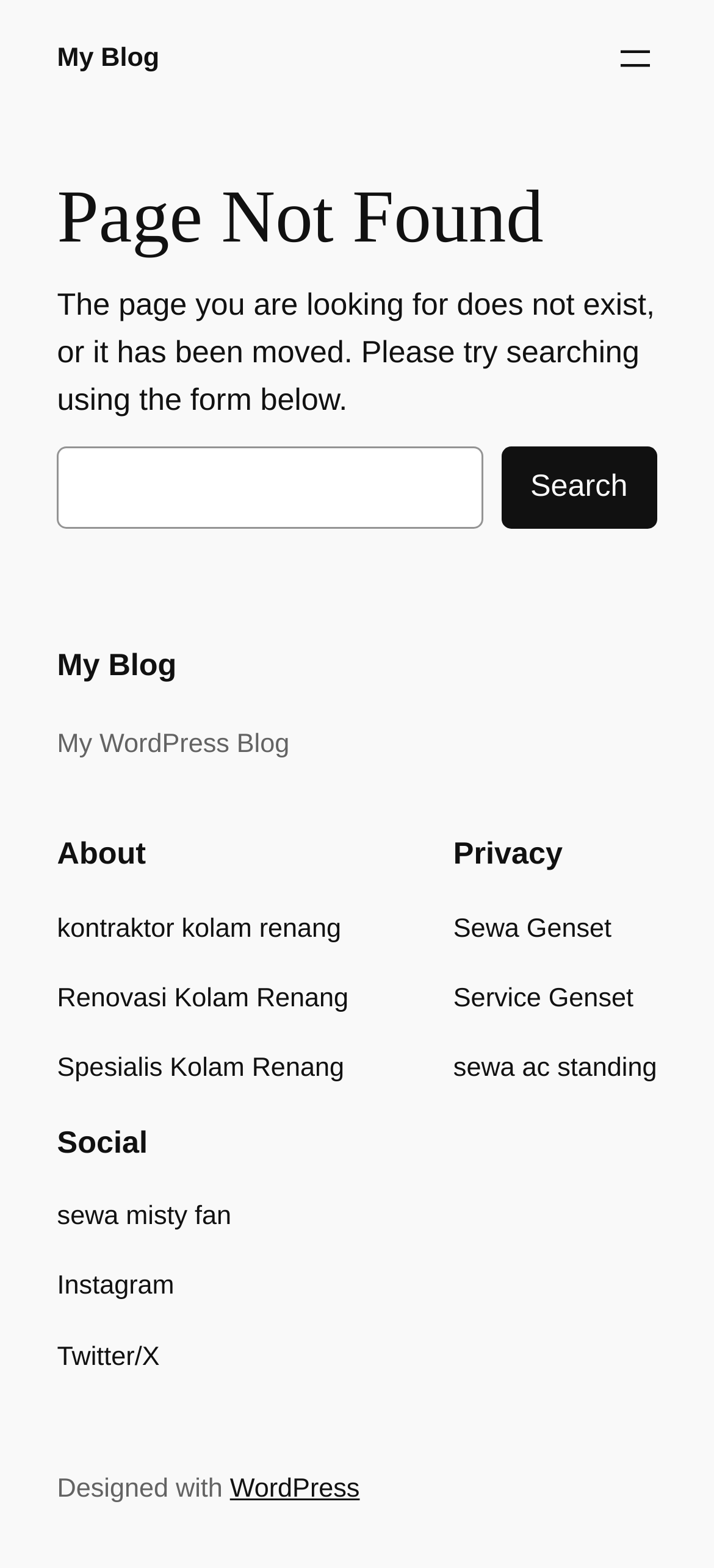Identify and extract the heading text of the webpage.

Page Not Found